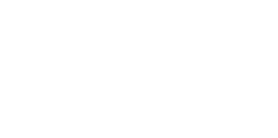Provide an in-depth description of the image.

The image features a stylized representation of a chemical flask, symbolizing the themes of chemistry and scientific innovation. This artistic depiction aligns with the overarching topic discussed in the accompanying content, which emphasizes updates and insights related to green chemistry and sustainable practices. The image serves as a visual anchor, complementing the narrative about the Green Chemistry & Engineering Conference and its focus on fostering advancements in environmentally responsible chemical practices. Its placement within the article enhances the reader's engagement by offering a clear, illustrative connection to the subject matter.